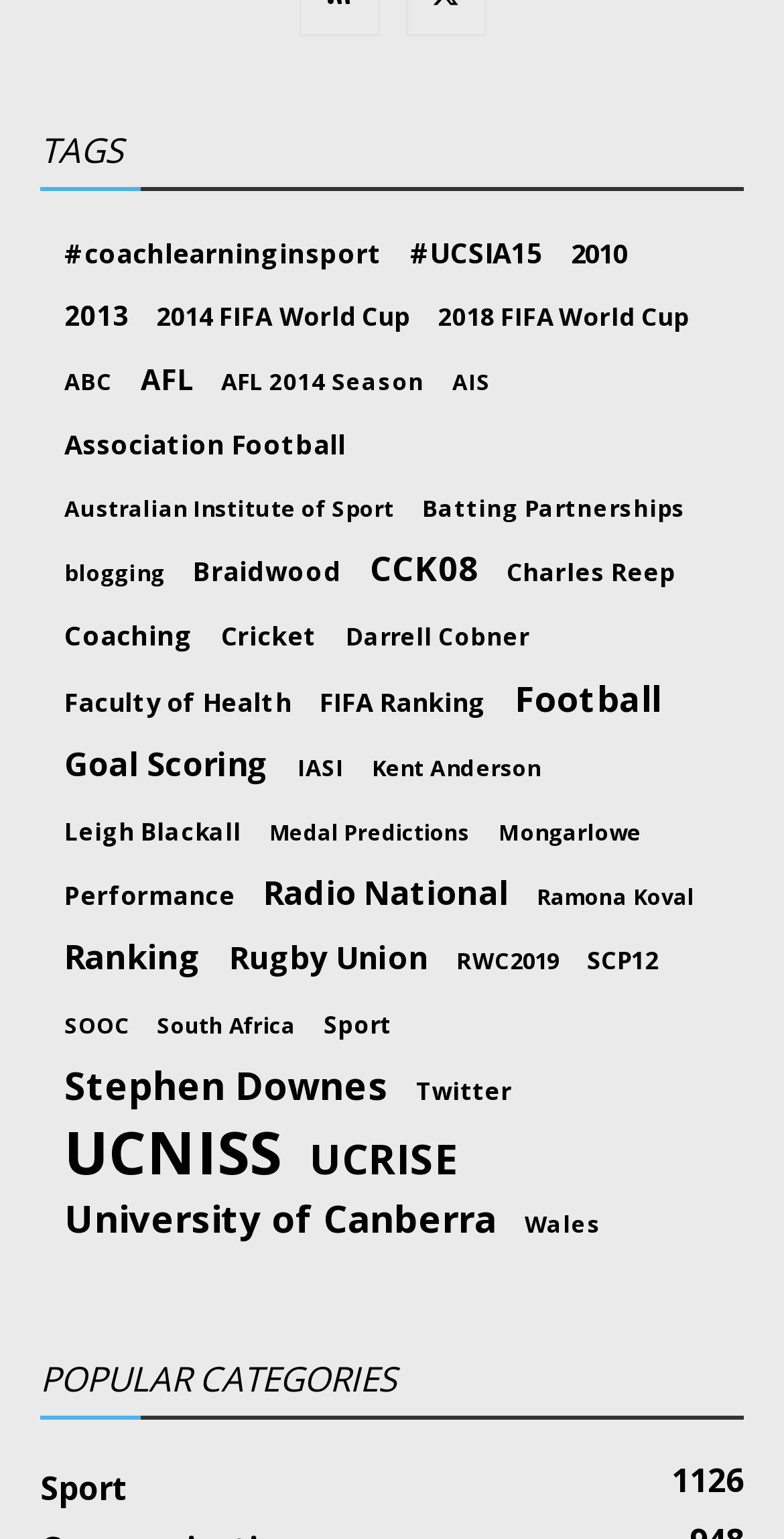Could you provide the bounding box coordinates for the portion of the screen to click to complete this instruction: "Click on 'Junghanns, M.'"?

None